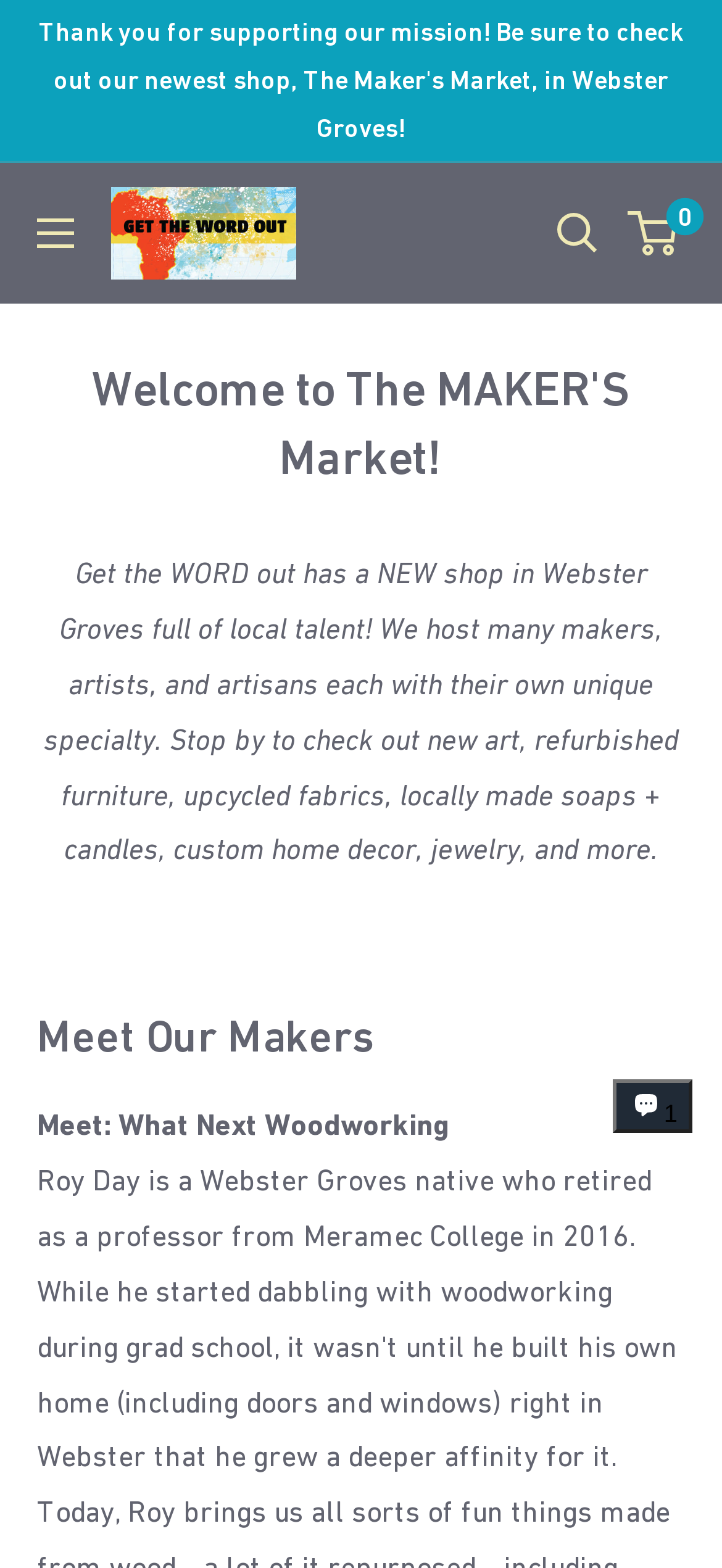Refer to the image and offer a detailed explanation in response to the question: Is the chat window currently open?

I found the answer by looking at the button 'Chat window' which has an attribute 'expanded: True' indicating that the chat window is currently open.